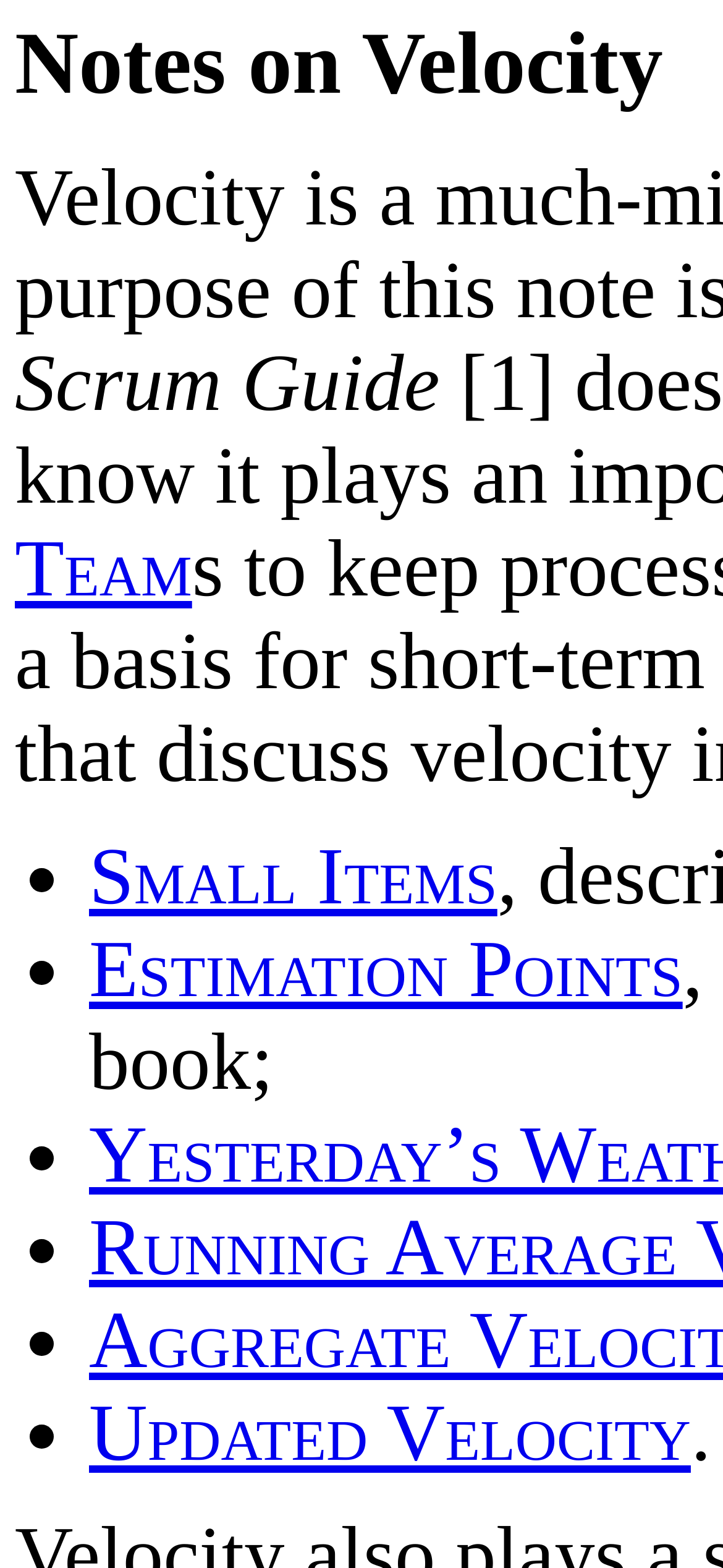What is the first item in the list?
Answer the question based on the image using a single word or a brief phrase.

Small Items